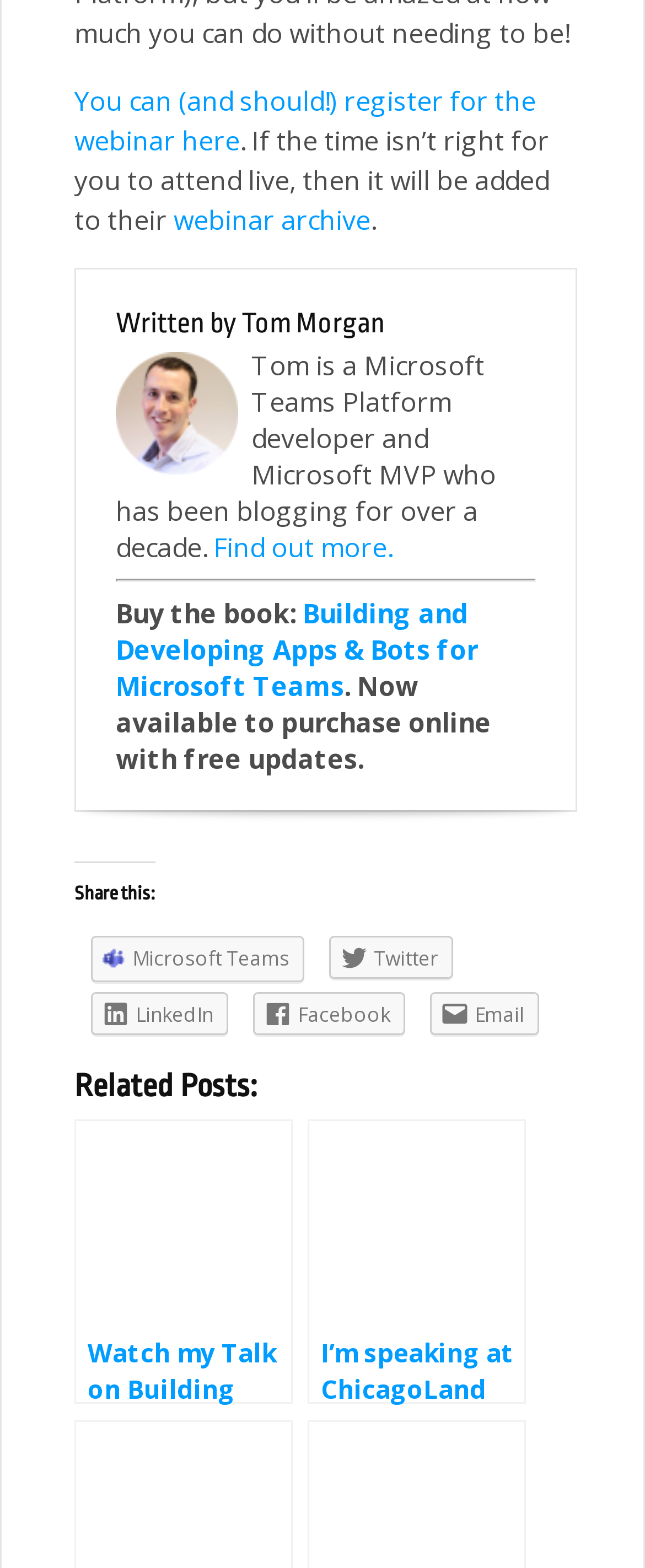What is the purpose of the 'Share this:' section?
Refer to the image and provide a detailed answer to the question.

The 'Share this:' section contains links to various social media platforms such as Twitter, LinkedIn, Facebook, and Email, which suggests that the purpose of this section is to allow users to share the content on these platforms.